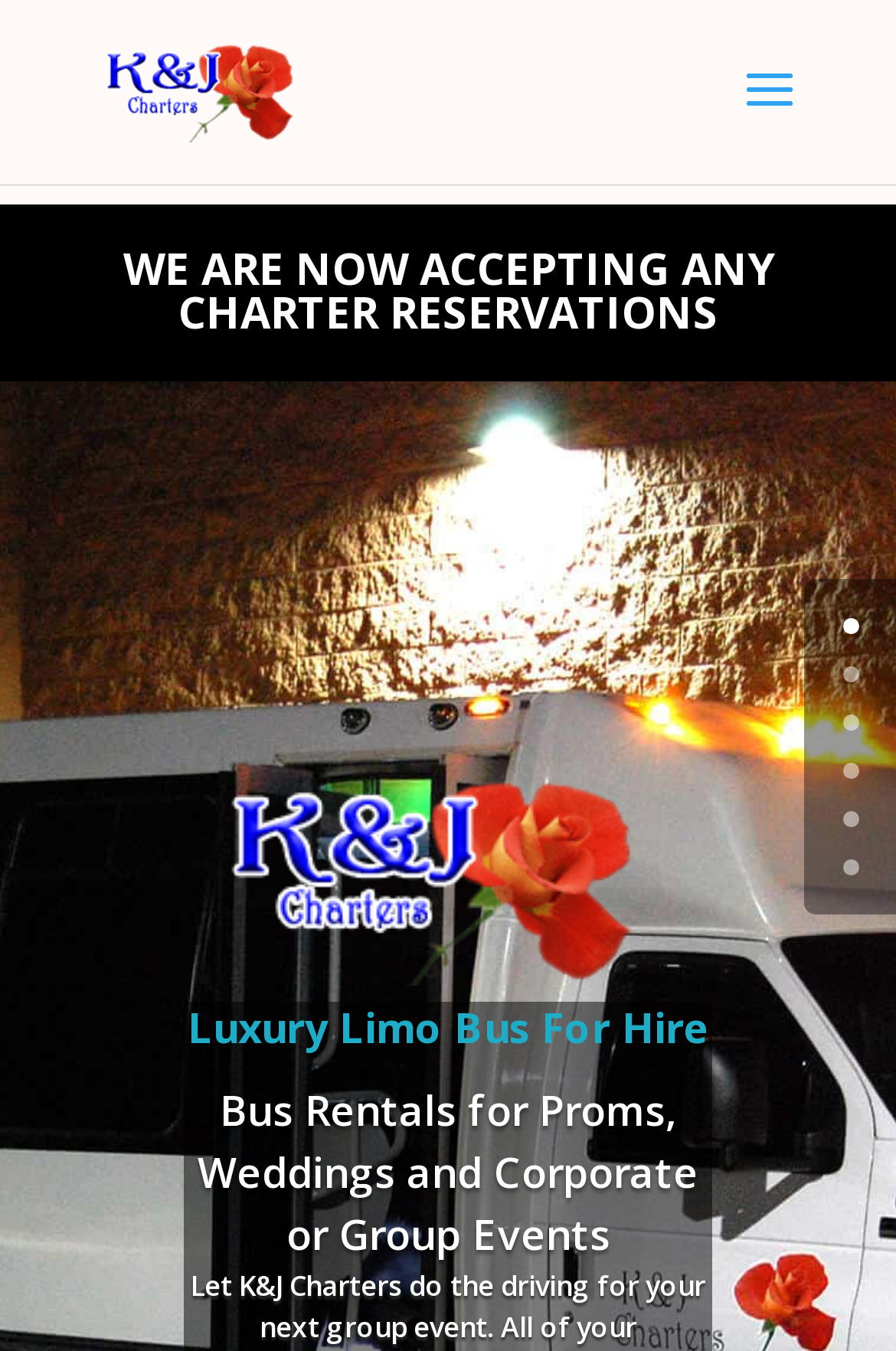Determine the bounding box coordinates for the HTML element mentioned in the following description: "alt="KJ Charters"". The coordinates should be a list of four floats ranging from 0 to 1, represented as [left, top, right, bottom].

[0.11, 0.049, 0.351, 0.081]